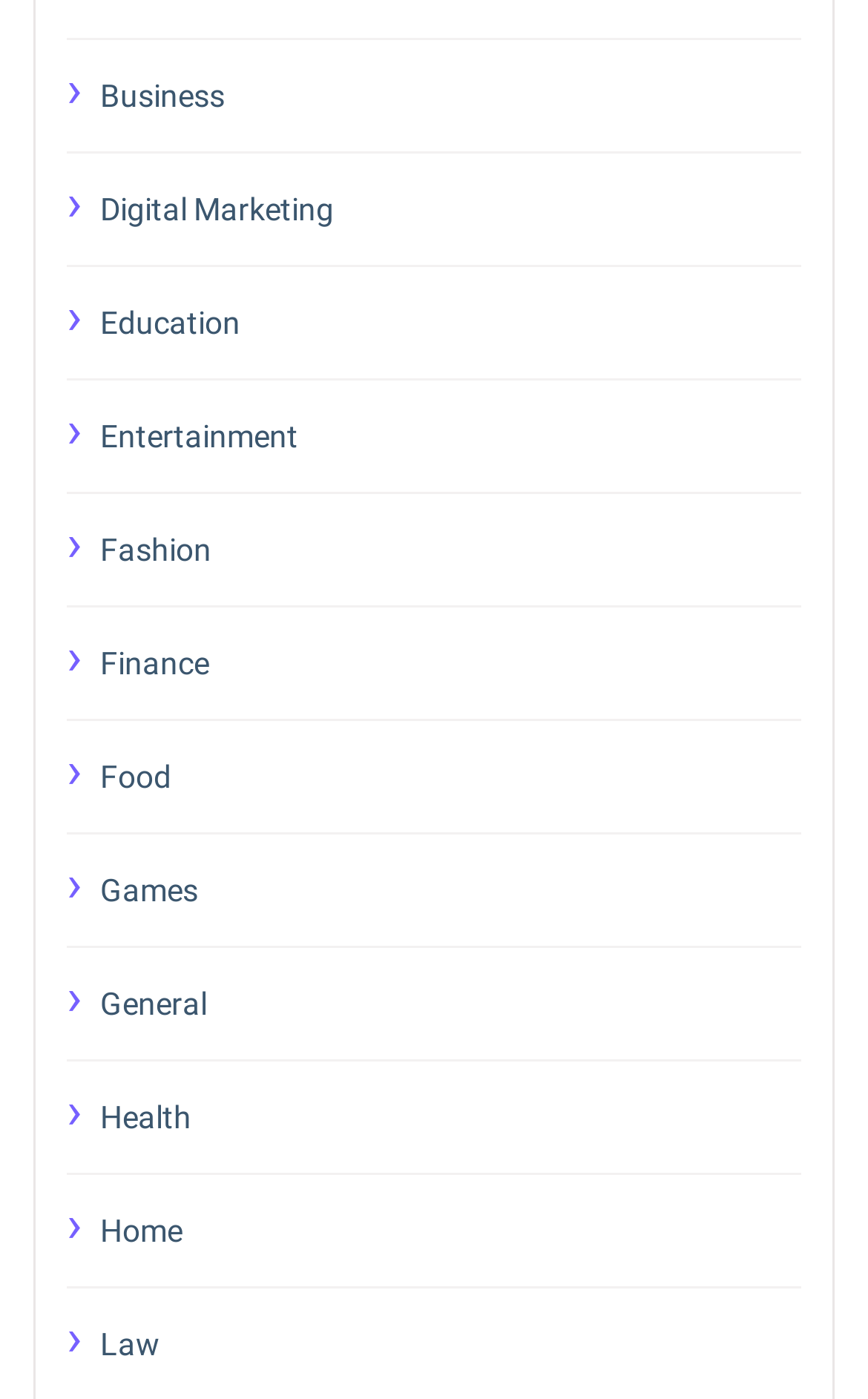Answer the question below with a single word or a brief phrase: 
Are all categories listed in alphabetical order?

Yes